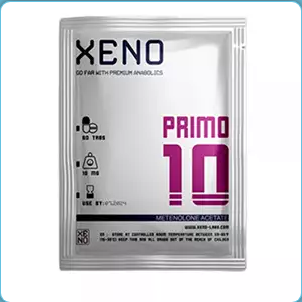What is the dosage of each tab?
Give a one-word or short-phrase answer derived from the screenshot.

10 mg